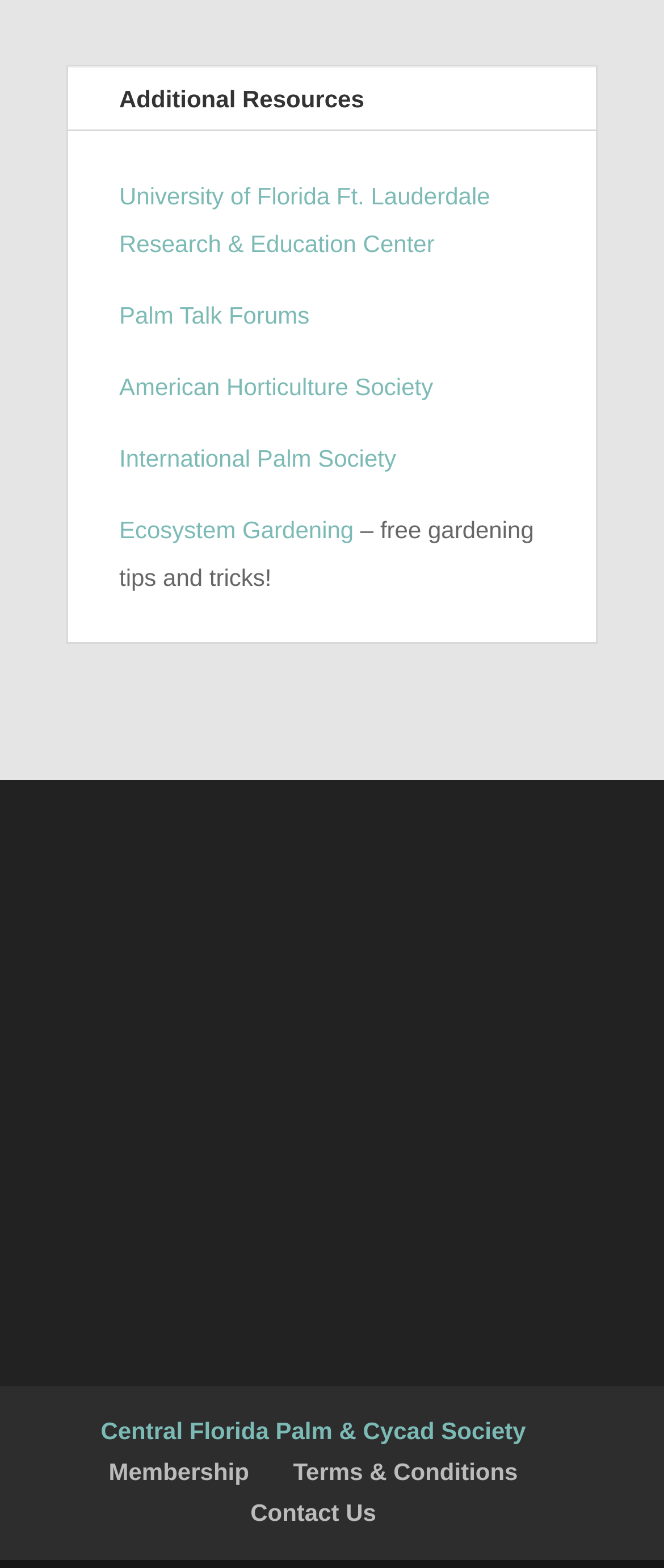What is the organization mentioned in the second link?
Look at the screenshot and provide an in-depth answer.

The second link on the webpage is 'University of Florida Ft. Lauderdale Research & Education Center', which mentions the organization 'University of Florida'.